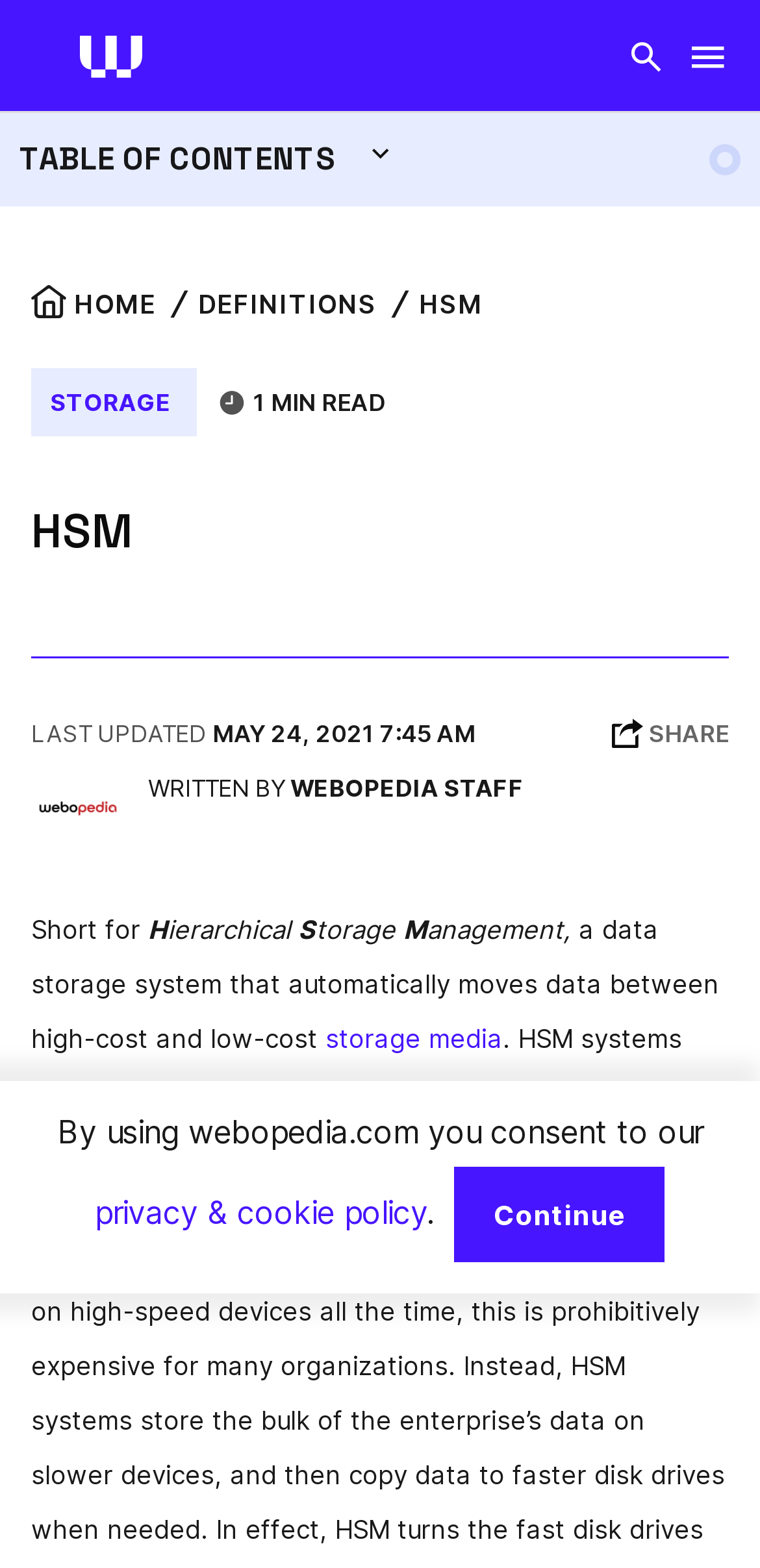Provide a brief response to the question below using a single word or phrase: 
What is the main topic of this webpage?

HSM